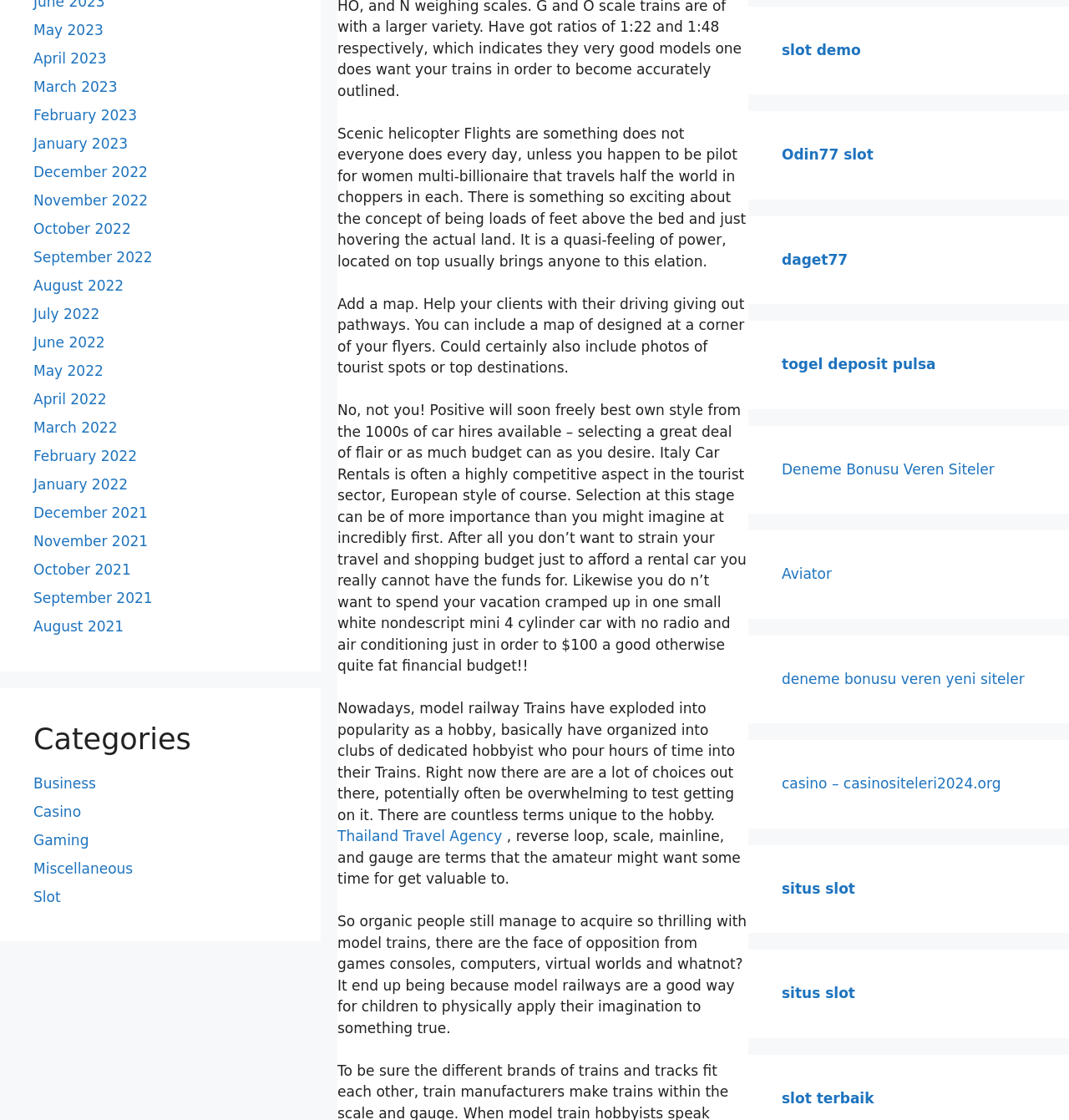Please provide the bounding box coordinate of the region that matches the element description: situs slot. Coordinates should be in the format (top-left x, top-left y, bottom-right x, bottom-right y) and all values should be between 0 and 1.

[0.731, 0.879, 0.8, 0.894]